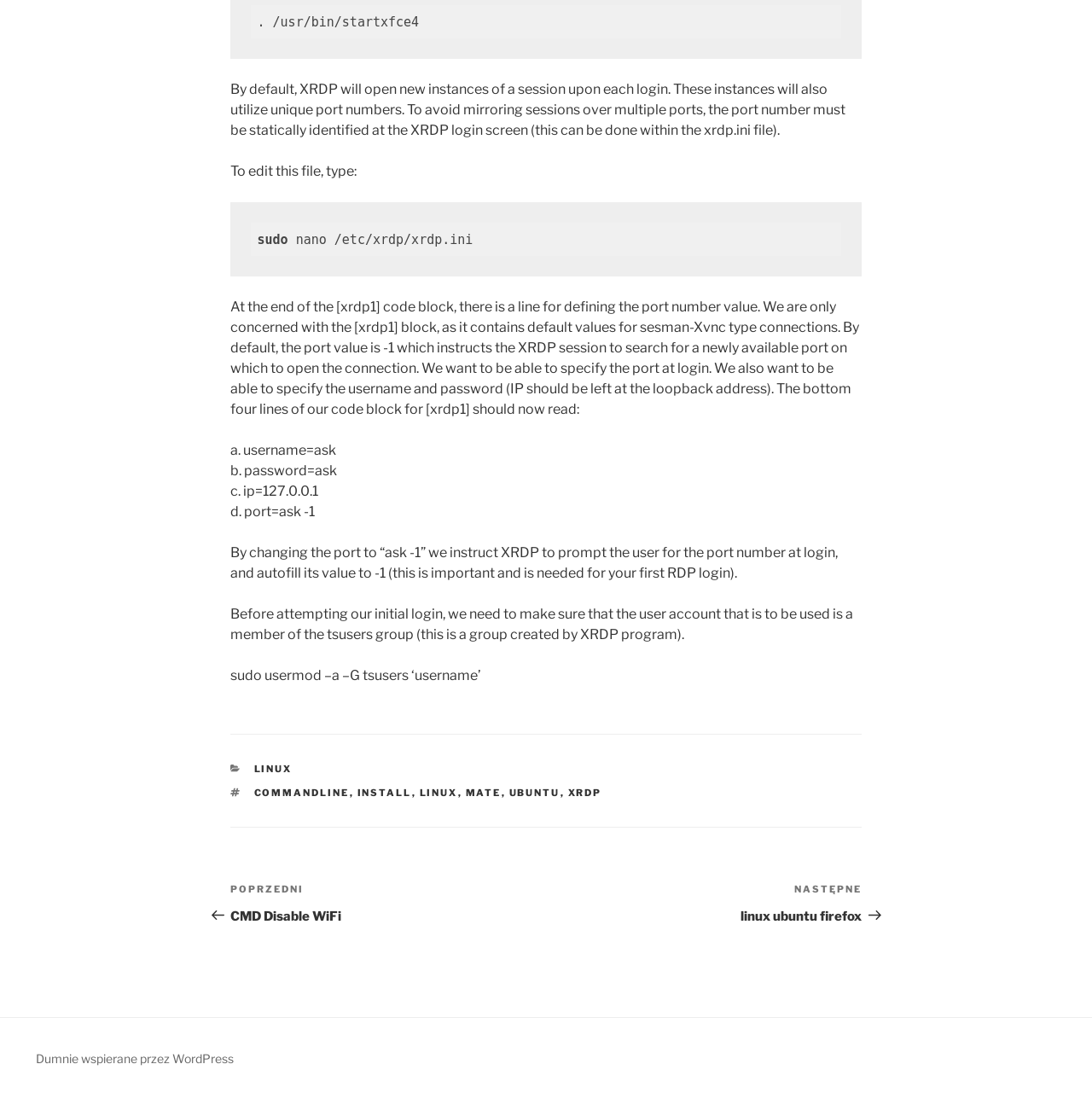What is the category of the webpage?
Please give a detailed and thorough answer to the question, covering all relevant points.

The webpage has a footer section that lists categories, and one of the categories is LINUX, which suggests that the webpage is related to LINUX.